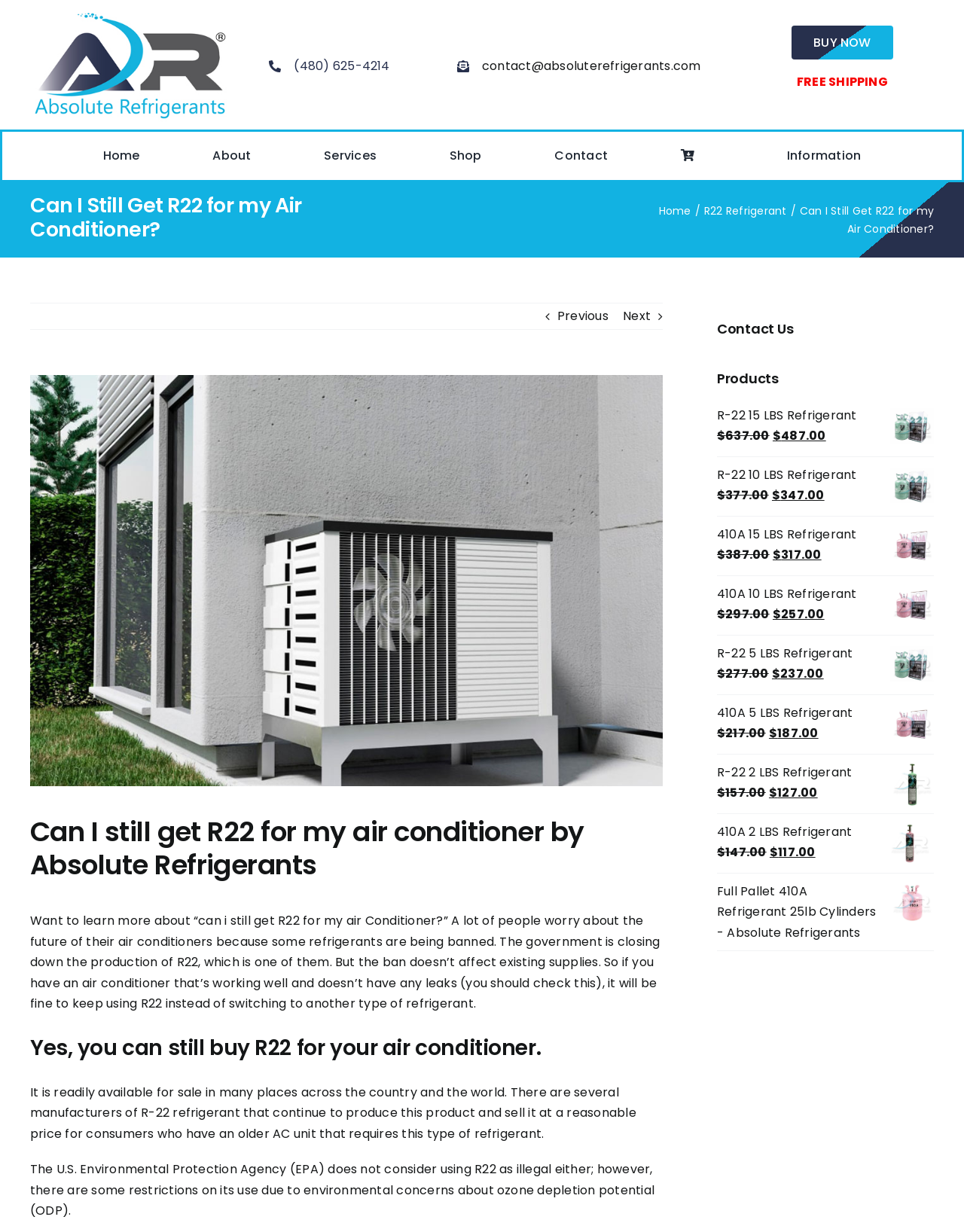Identify the primary heading of the webpage and provide its text.

Can I Still Get R22 for my Air Conditioner?